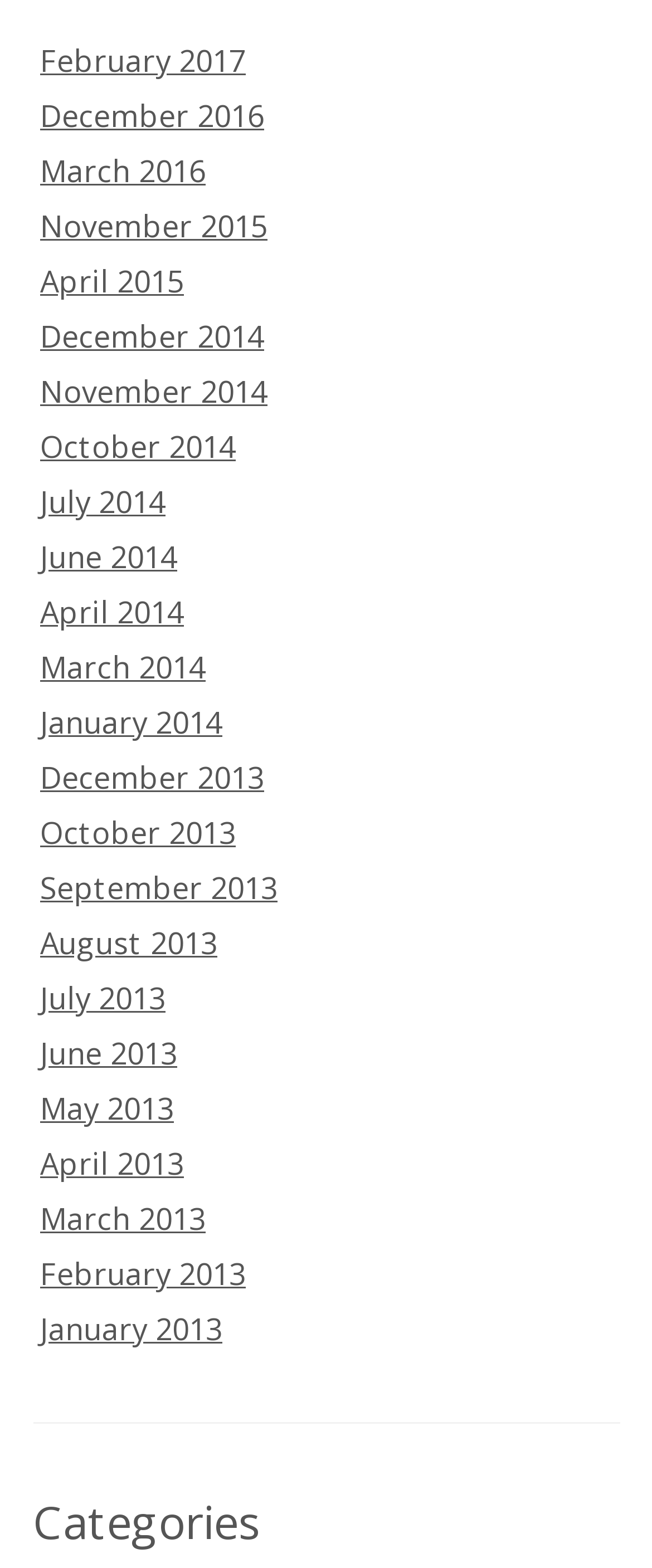Use a single word or phrase to answer the question:
How many months are available in 2014?

5